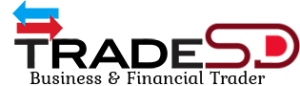What do the two arrows symbolize?
Using the image, respond with a single word or phrase.

Trading dynamics